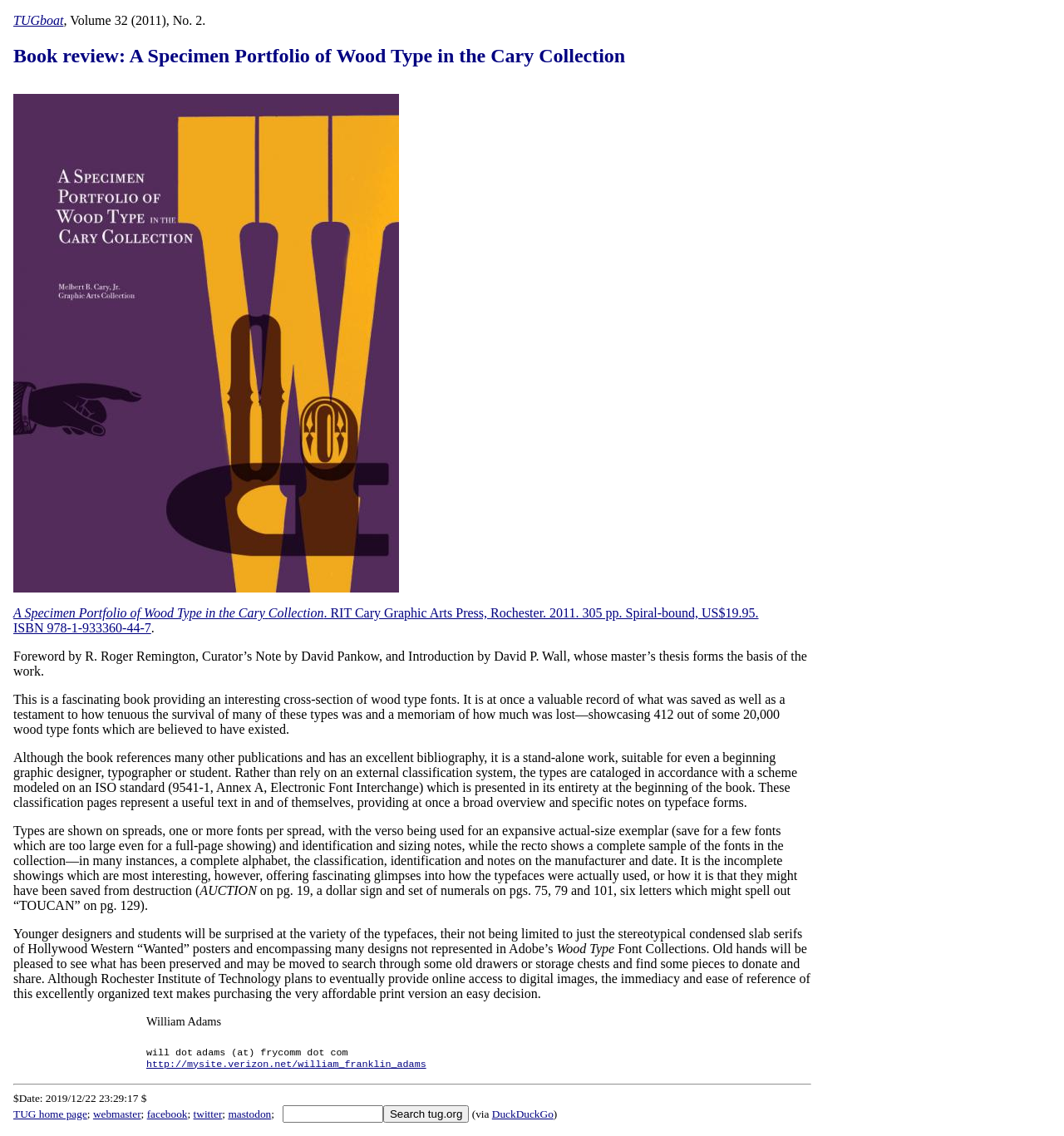Who is the author of the book review?
Using the image as a reference, give a one-word or short phrase answer.

William Adams